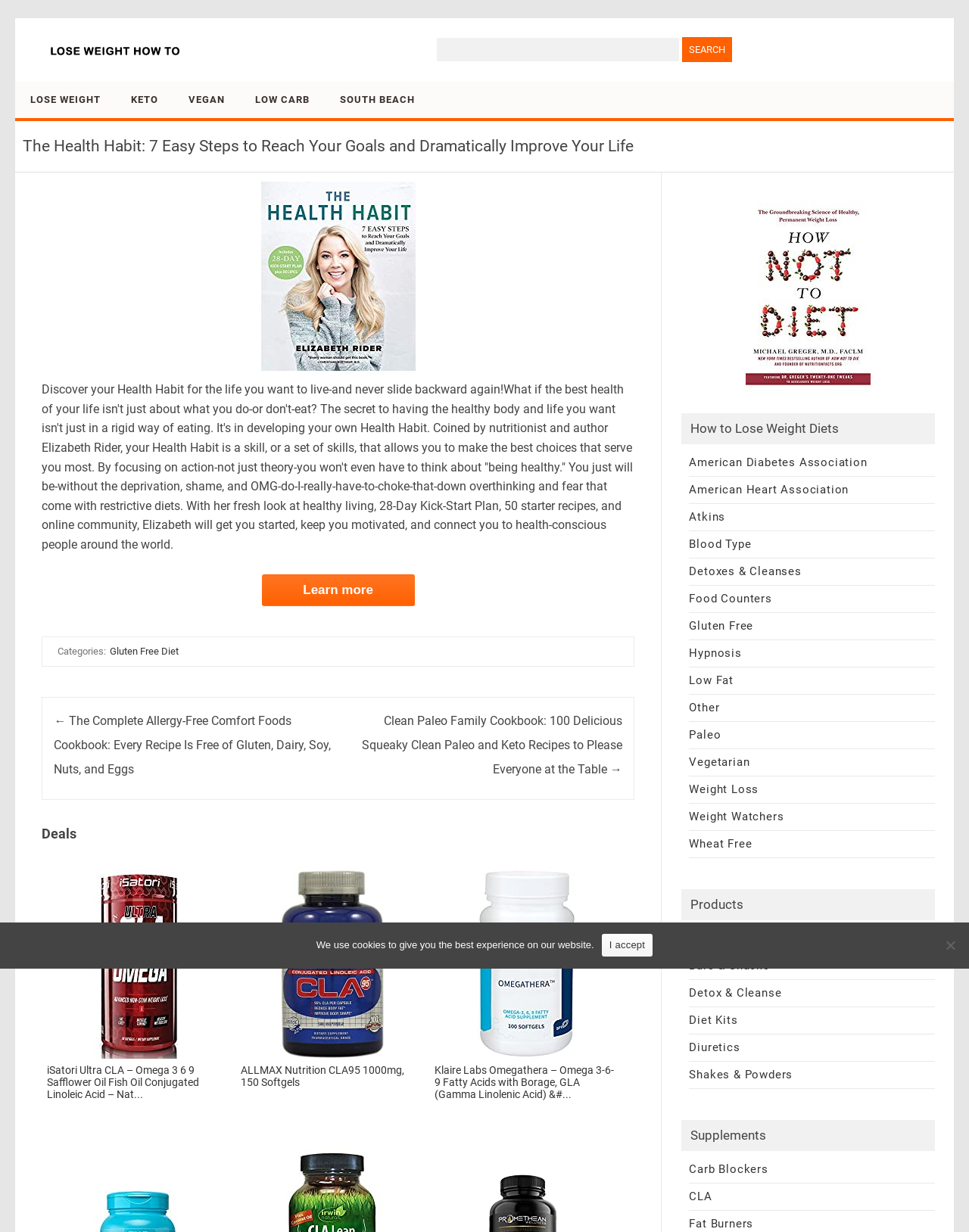What is the main topic of this webpage?
Please provide a comprehensive answer based on the contents of the image.

Based on the webpage content, the main topic is about the Health Habit, which is a set of skills that allows individuals to make the best choices for their health. This is evident from the heading 'The Health Habit: 7 Easy Steps to Reach Your Goals and Dramatically Improve Your Life' and the article content that explains the concept of Health Habit.